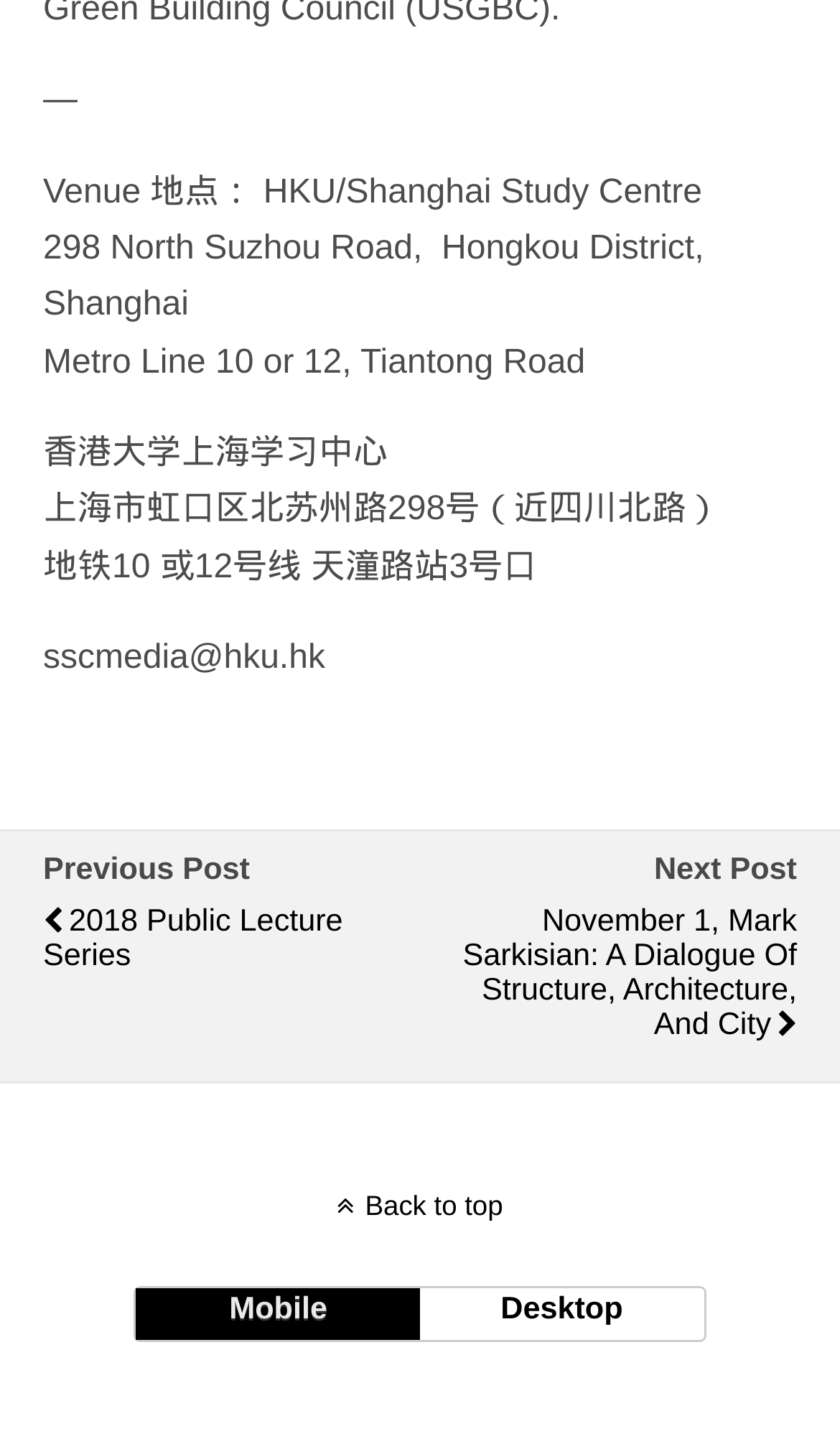Answer the following in one word or a short phrase: 
What is the email address provided?

sscmedia@hku.hk